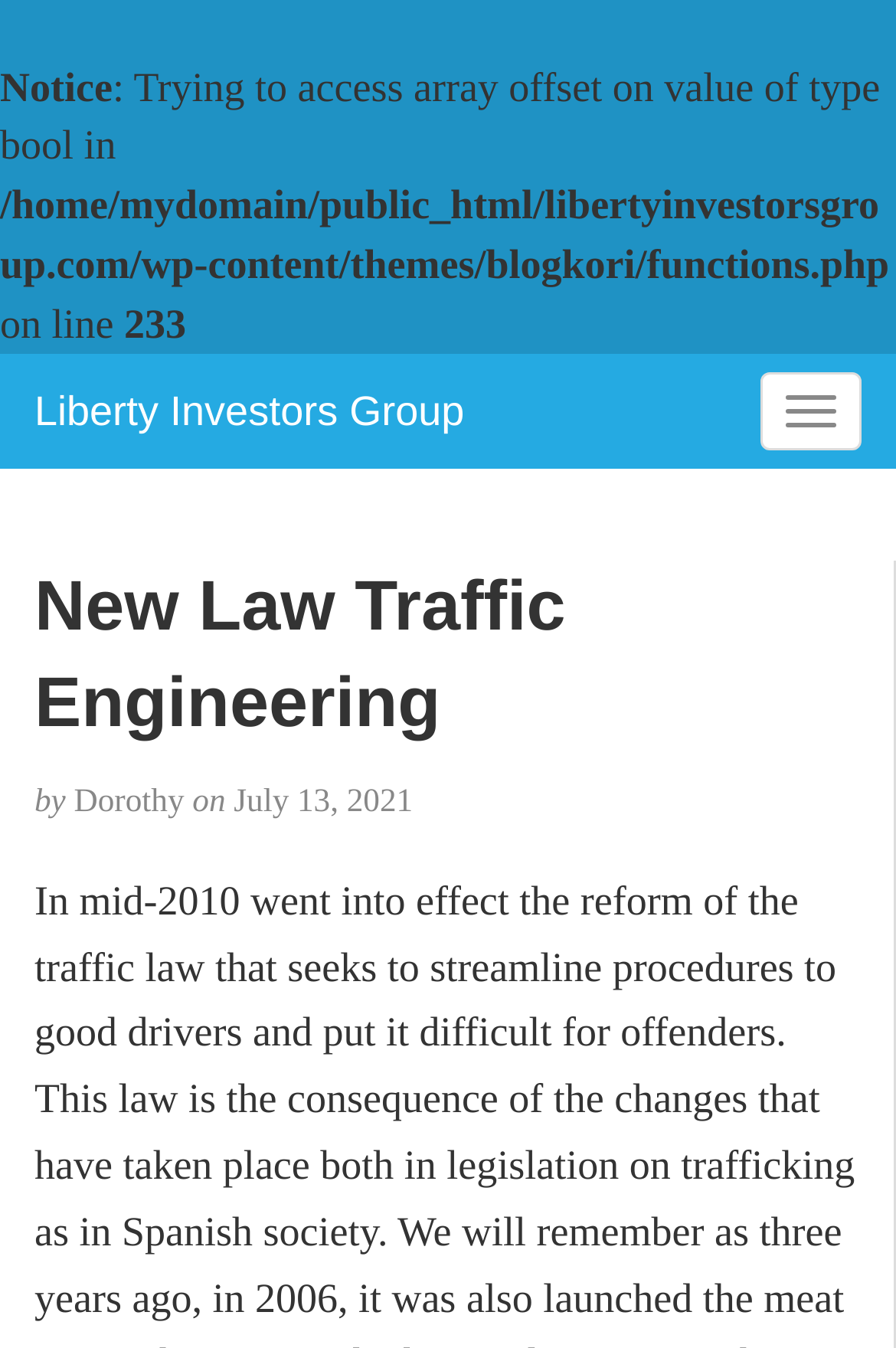Locate the UI element that matches the description Toggle navigation in the webpage screenshot. Return the bounding box coordinates in the format (top-left x, top-left y, bottom-right x, bottom-right y), with values ranging from 0 to 1.

[0.849, 0.277, 0.961, 0.334]